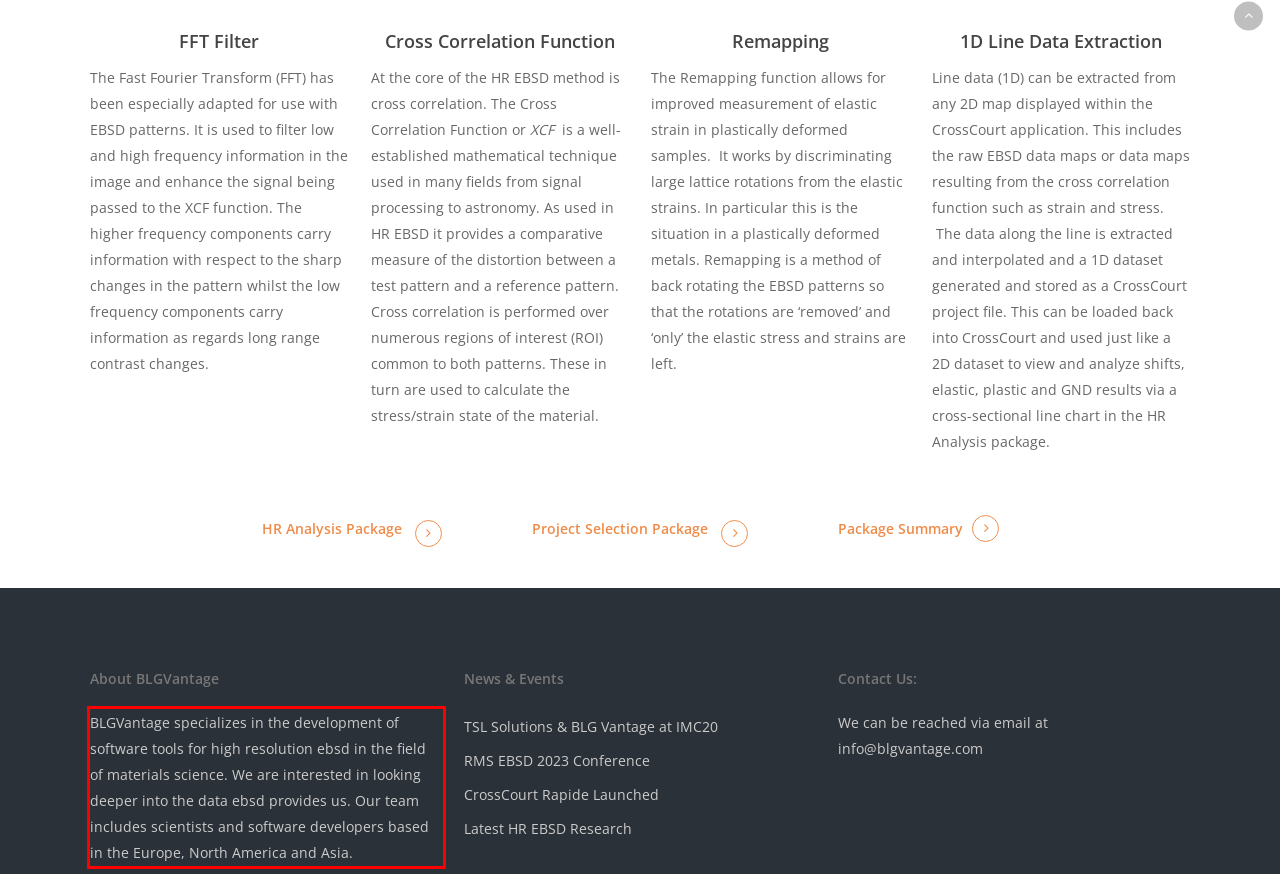Within the provided webpage screenshot, find the red rectangle bounding box and perform OCR to obtain the text content.

BLGVantage specializes in the development of software tools for high resolution ebsd in the field of materials science. We are interested in looking deeper into the data ebsd provides us. Our team includes scientists and software developers based in the Europe, North America and Asia.